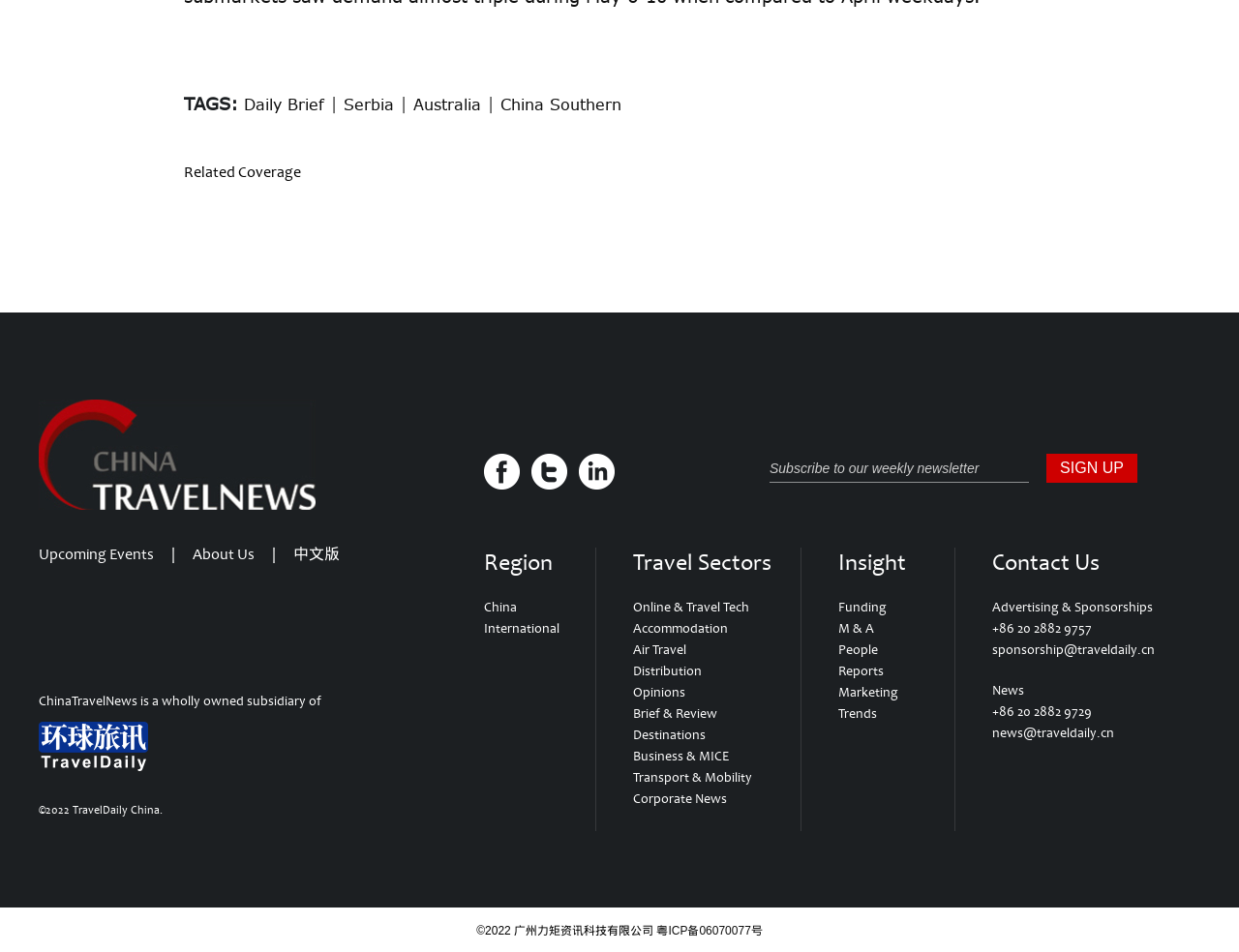Please provide the bounding box coordinates for the element that needs to be clicked to perform the instruction: "Click on the 'Daily Brief' link". The coordinates must consist of four float numbers between 0 and 1, formatted as [left, top, right, bottom].

[0.197, 0.1, 0.262, 0.12]